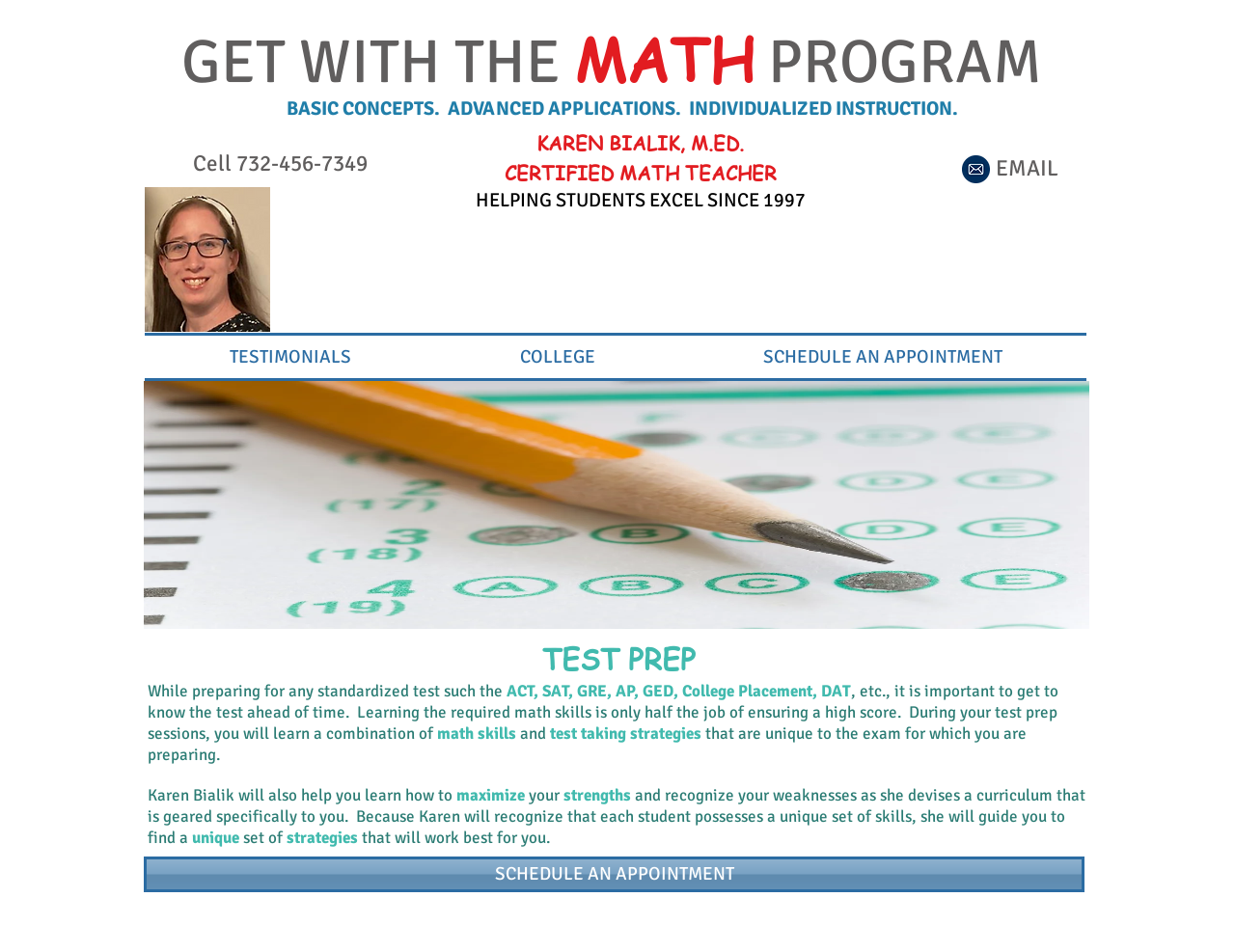What is the phone number provided on the webpage?
From the image, respond using a single word or phrase.

732-456-7349